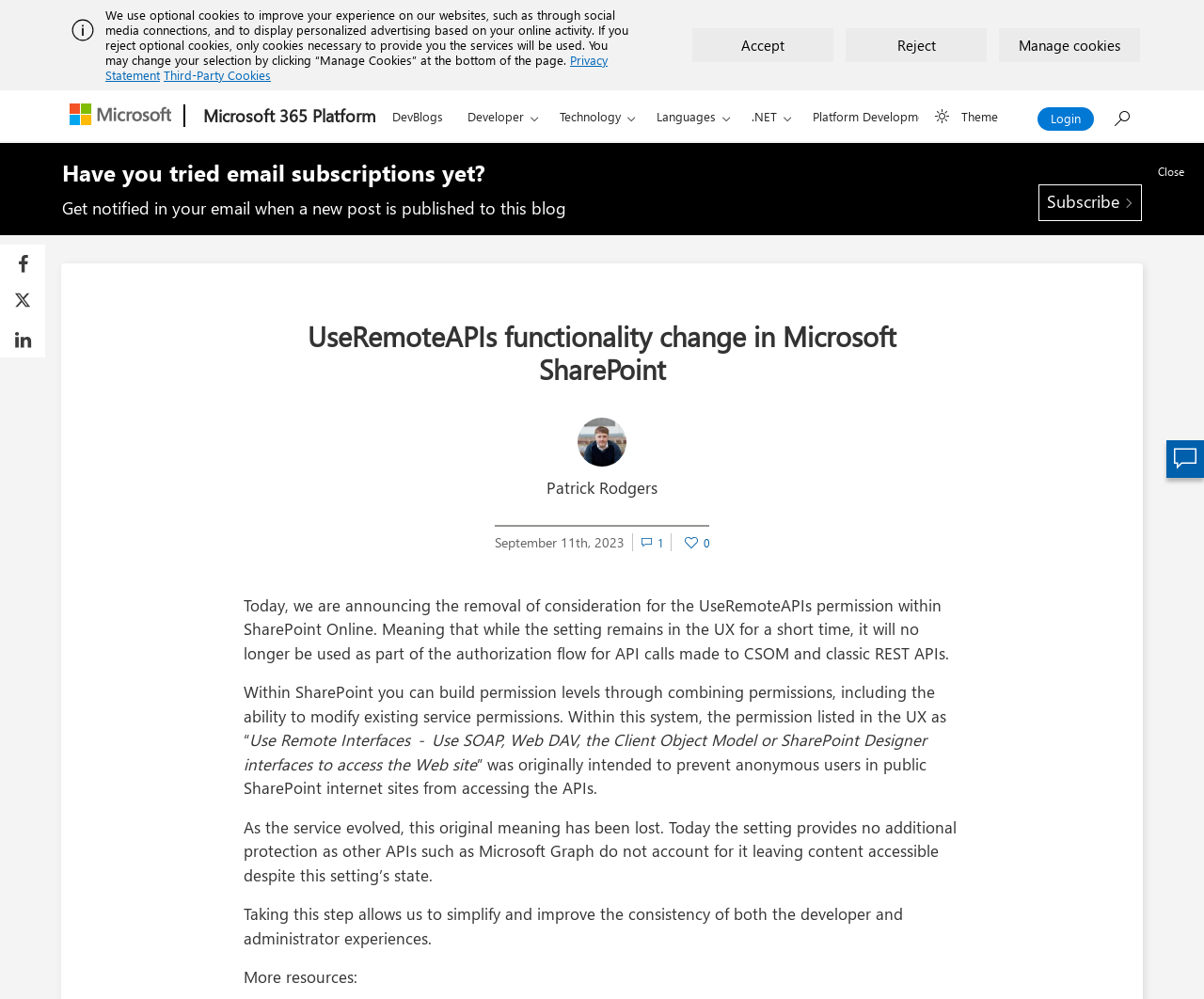Please identify the coordinates of the bounding box for the clickable region that will accomplish this instruction: "Click the 'Share on Facebook' link".

[0.0, 0.245, 0.038, 0.282]